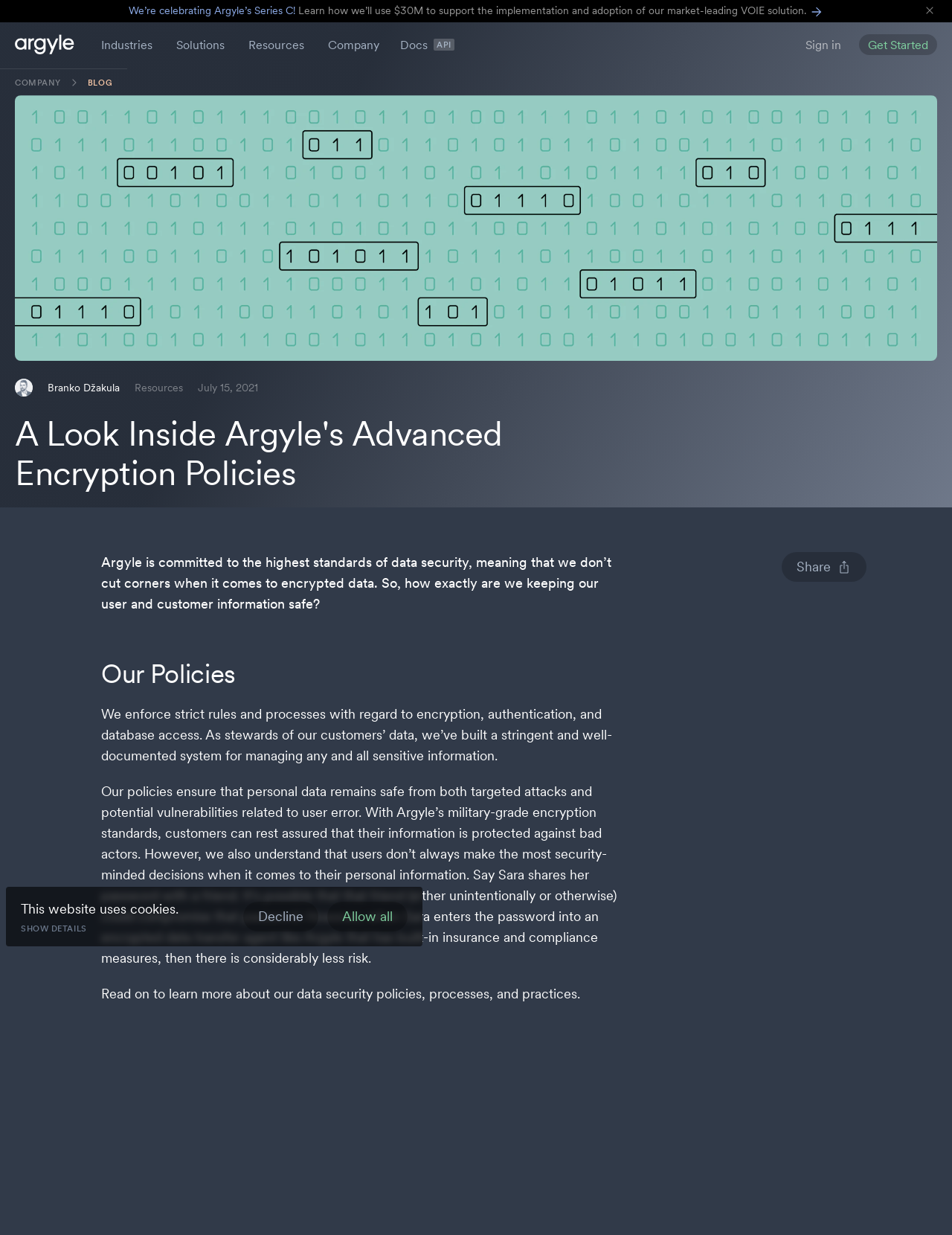What is the purpose of the 'Share' button?
Please use the image to provide a one-word or short phrase answer.

To share the article